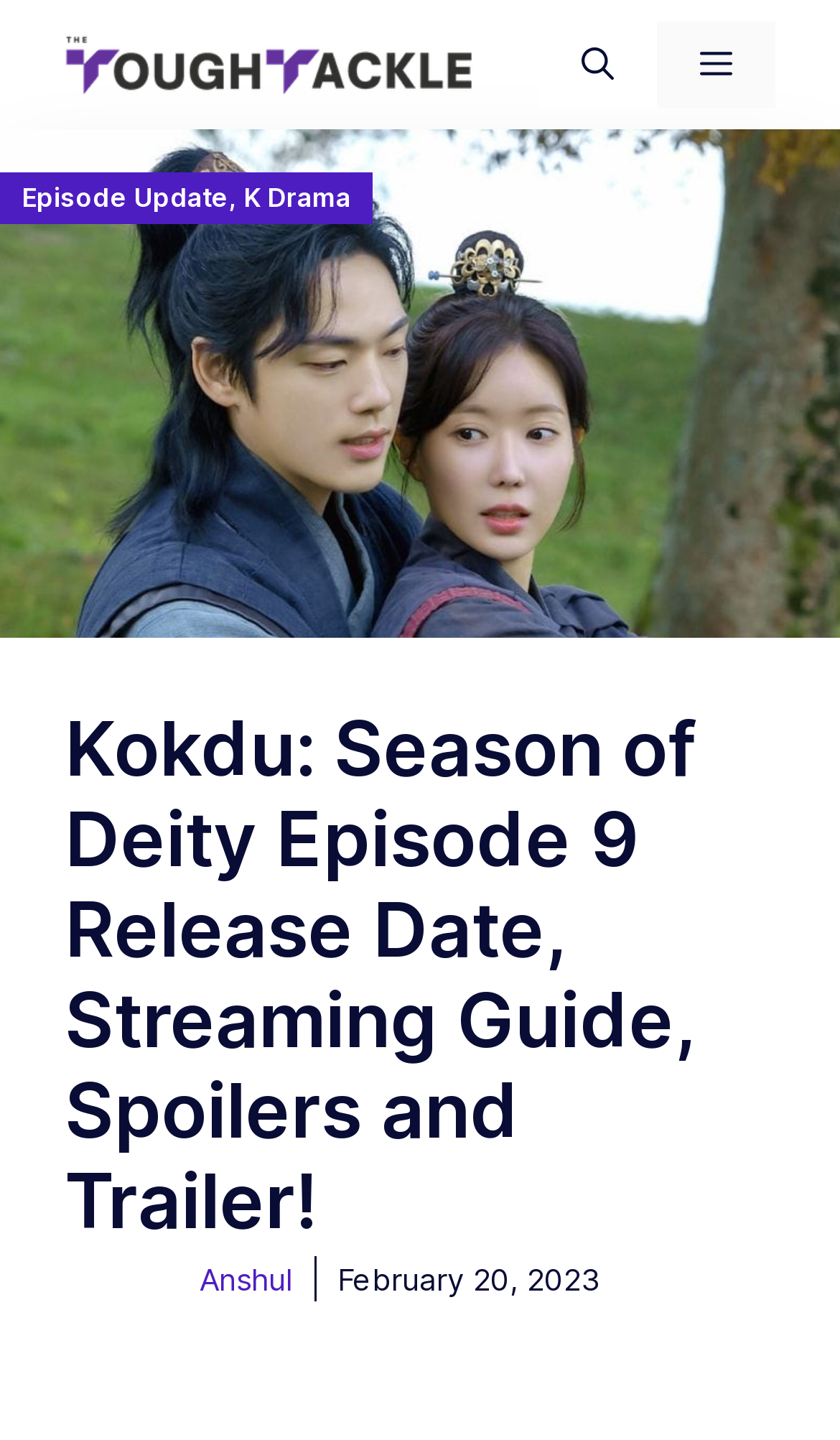Extract the bounding box for the UI element that matches this description: "Menu".

[0.782, 0.015, 0.923, 0.075]